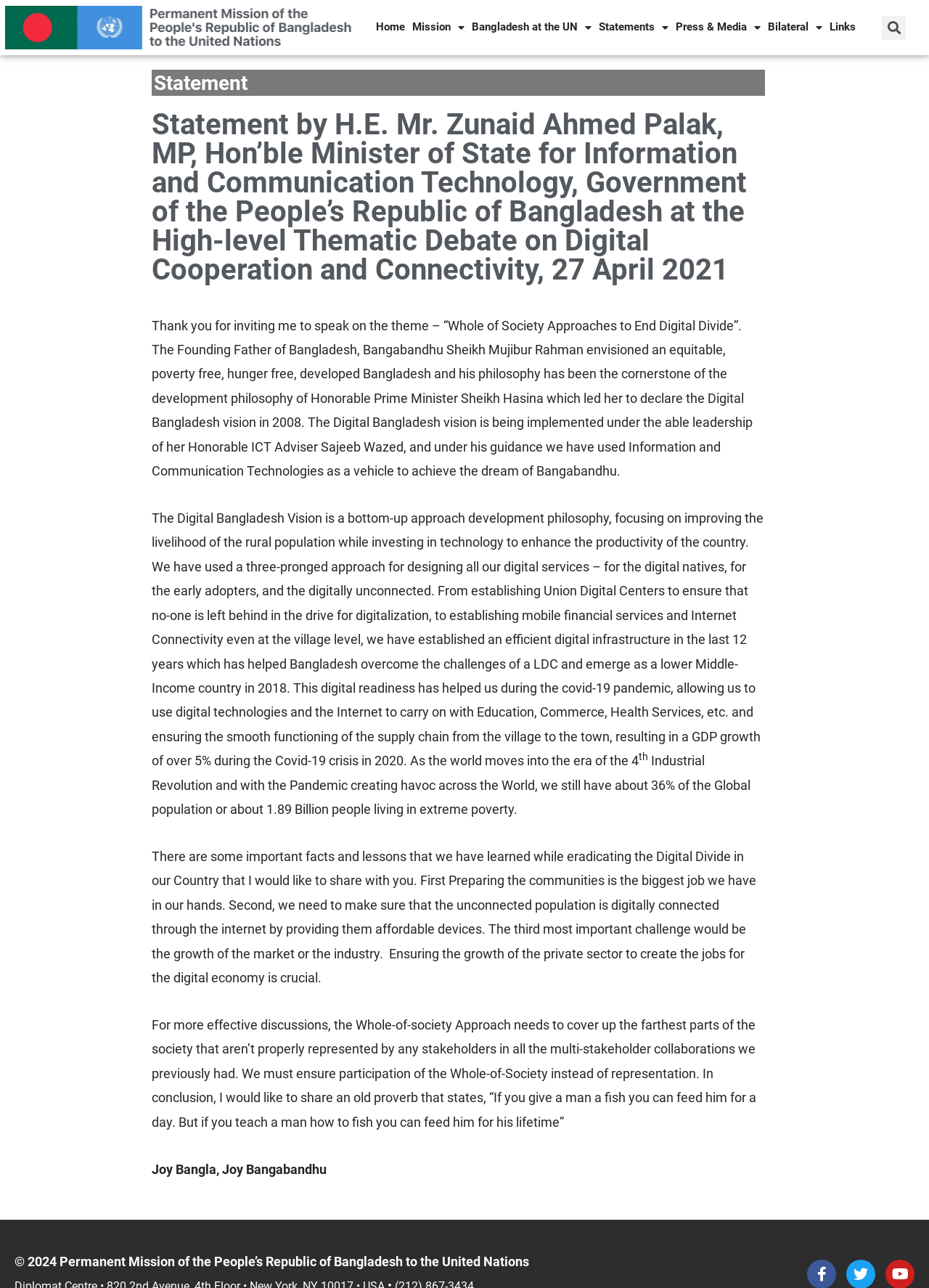What is the copyright year mentioned at the bottom of the webpage?
Based on the content of the image, thoroughly explain and answer the question.

The answer can be found in the text '© 2024 Permanent Mission of the People’s Republic of Bangladesh to the United Nations'.